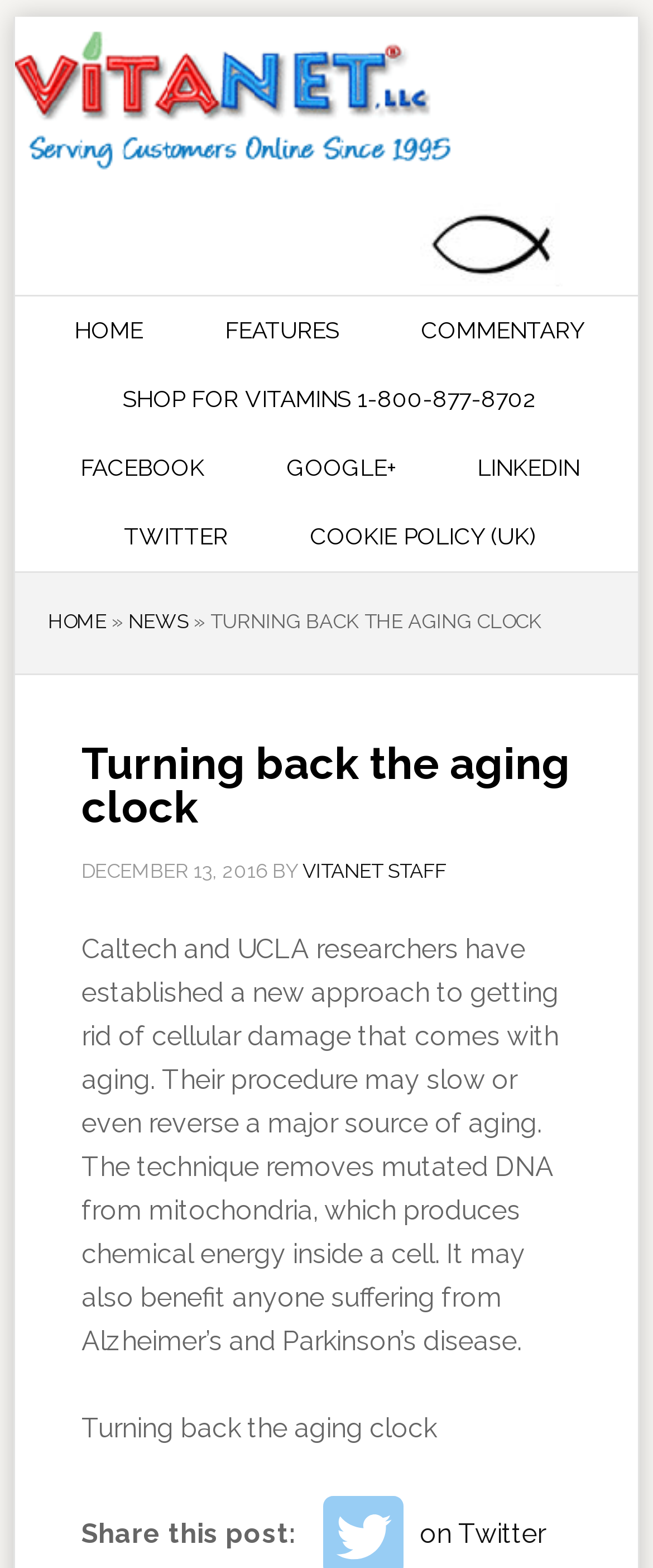Can you specify the bounding box coordinates of the area that needs to be clicked to fulfill the following instruction: "go to home page"?

[0.05, 0.189, 0.283, 0.233]